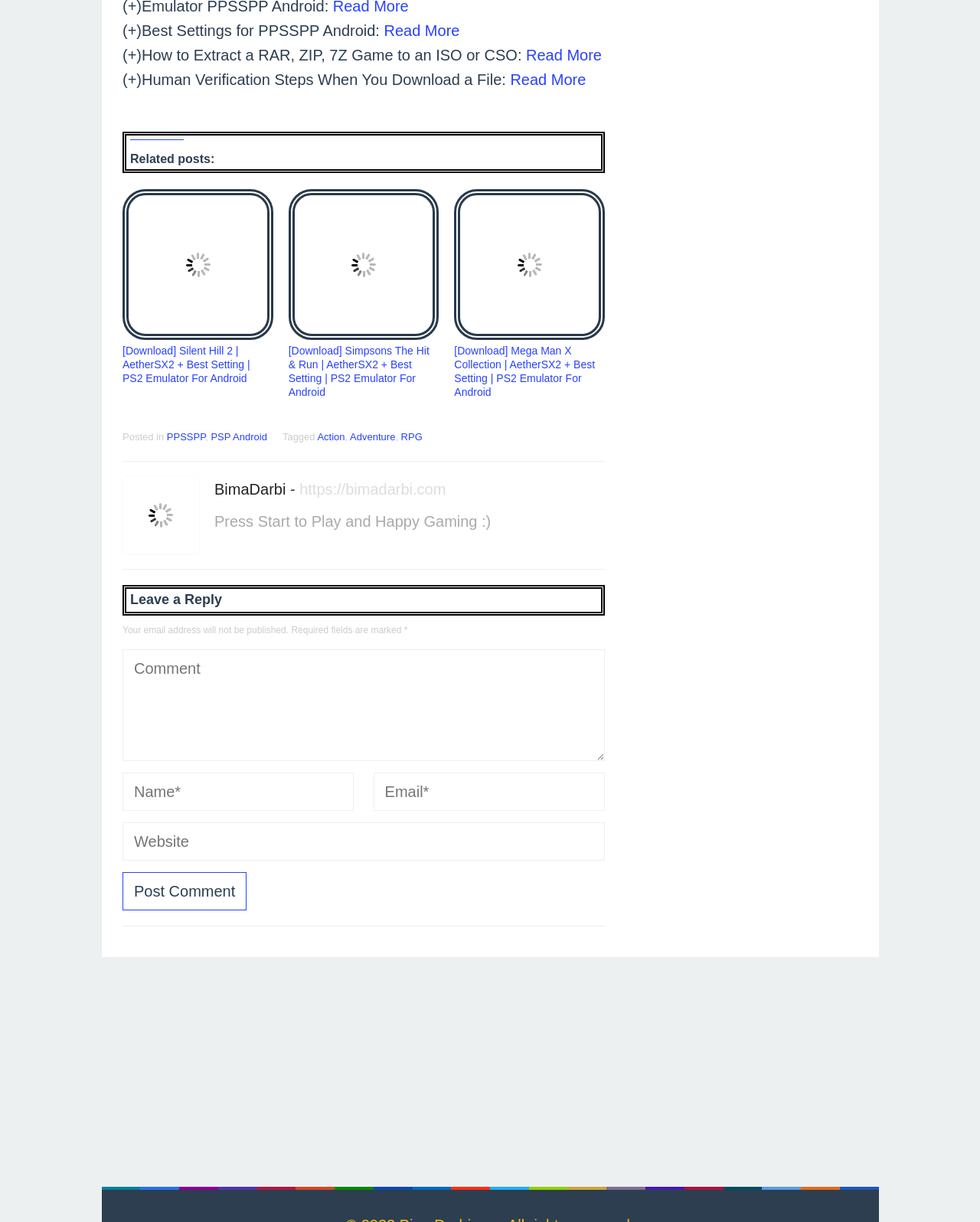Utilize the information from the image to answer the question in detail:
What is the topic of the first related post?

The first related post is a link with the text '[Download] Silent Hill 2 | AetherSX2 + Best Setting | PS2 Emulator For Android', which suggests that the topic of the post is Silent Hill 2.